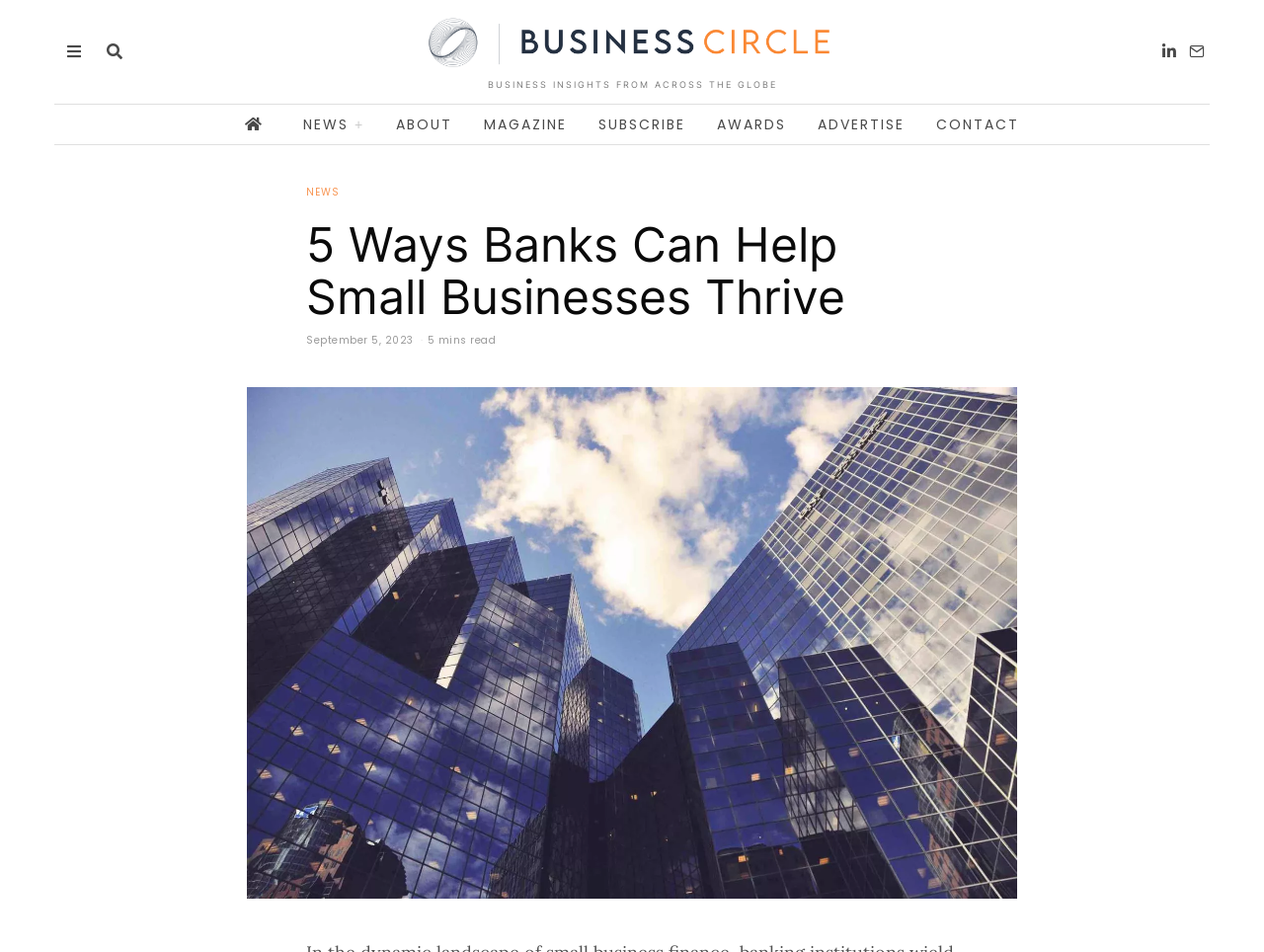What are the main sections of the webpage?
Could you please answer the question thoroughly and with as much detail as possible?

I determined the main sections of the webpage by looking at the links located at the top of the webpage, which include 'NEWS+', 'ABOUT', 'MAGAZINE', 'SUBSCRIBE', 'AWARDS', 'ADVERTISE', and 'CONTACT'.